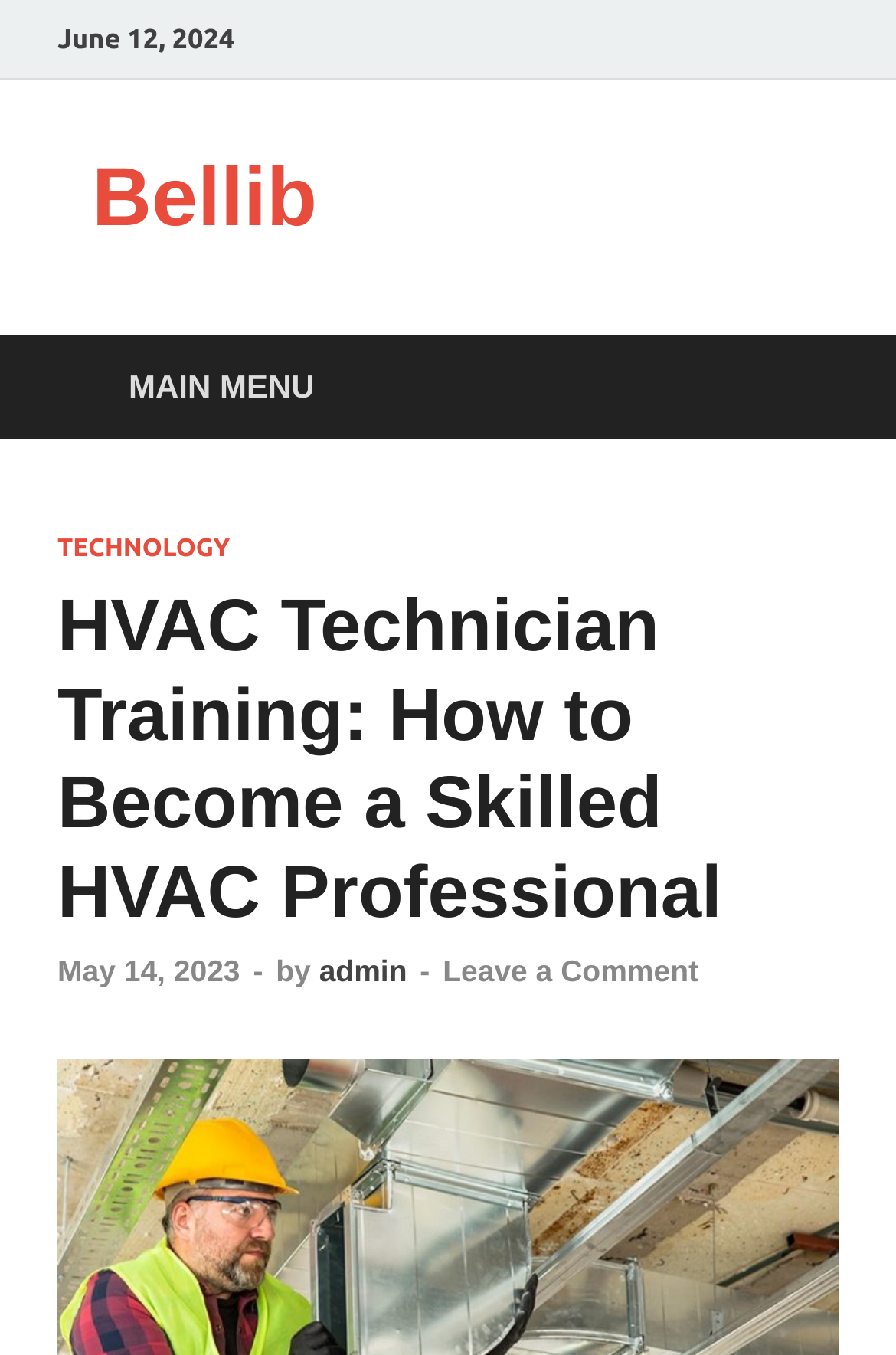Explain the webpage's design and content in an elaborate manner.

The webpage appears to be an article or blog post about HVAC technician training. At the top left of the page, there is a date "June 12, 2024" and a link to "Bellib" next to it. Below these elements, there is a link to "MAIN MENU" which is positioned at the top center of the page. 

When you click on "MAIN MENU", a dropdown menu appears with several links, including "TECHNOLOGY". The main title of the article, "HVAC Technician Training: How to Become a Skilled HVAC Professional", is a large heading that spans across the top of the page, below the menu. 

Under the title, there is a link to a date "May 14, 2023", followed by a dash and the text "by admin". There is also a link to "Leave a Comment" at the bottom right of this section. The article's content is not explicitly described in the accessibility tree, but based on the meta description, it likely discusses the importance and process of becoming an HVAC technician.